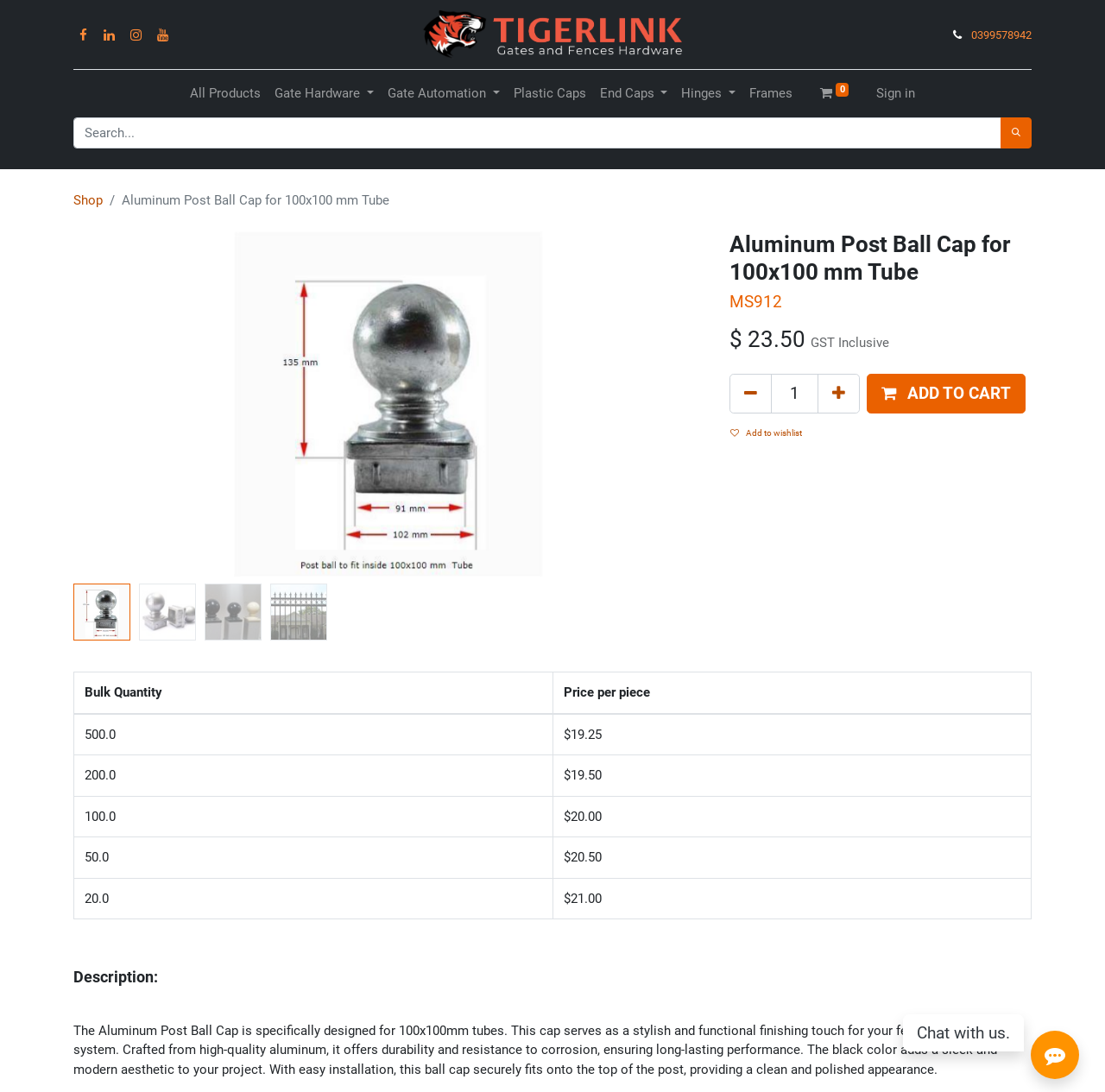Please specify the bounding box coordinates for the clickable region that will help you carry out the instruction: "View product description".

[0.066, 0.886, 0.934, 0.903]